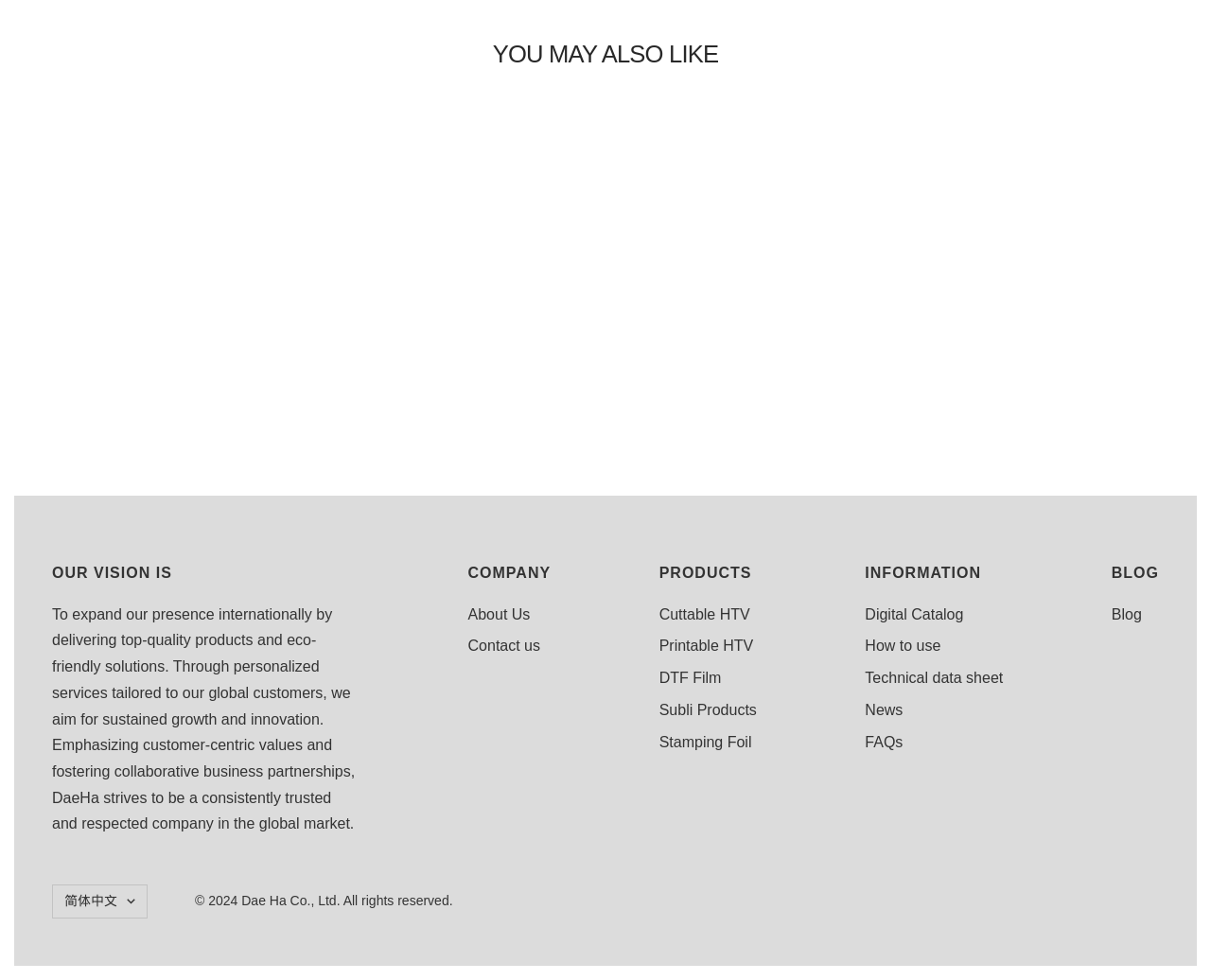Locate the bounding box coordinates of the element that should be clicked to execute the following instruction: "Explore the 'Cuttable HTV' product".

[0.544, 0.614, 0.619, 0.64]